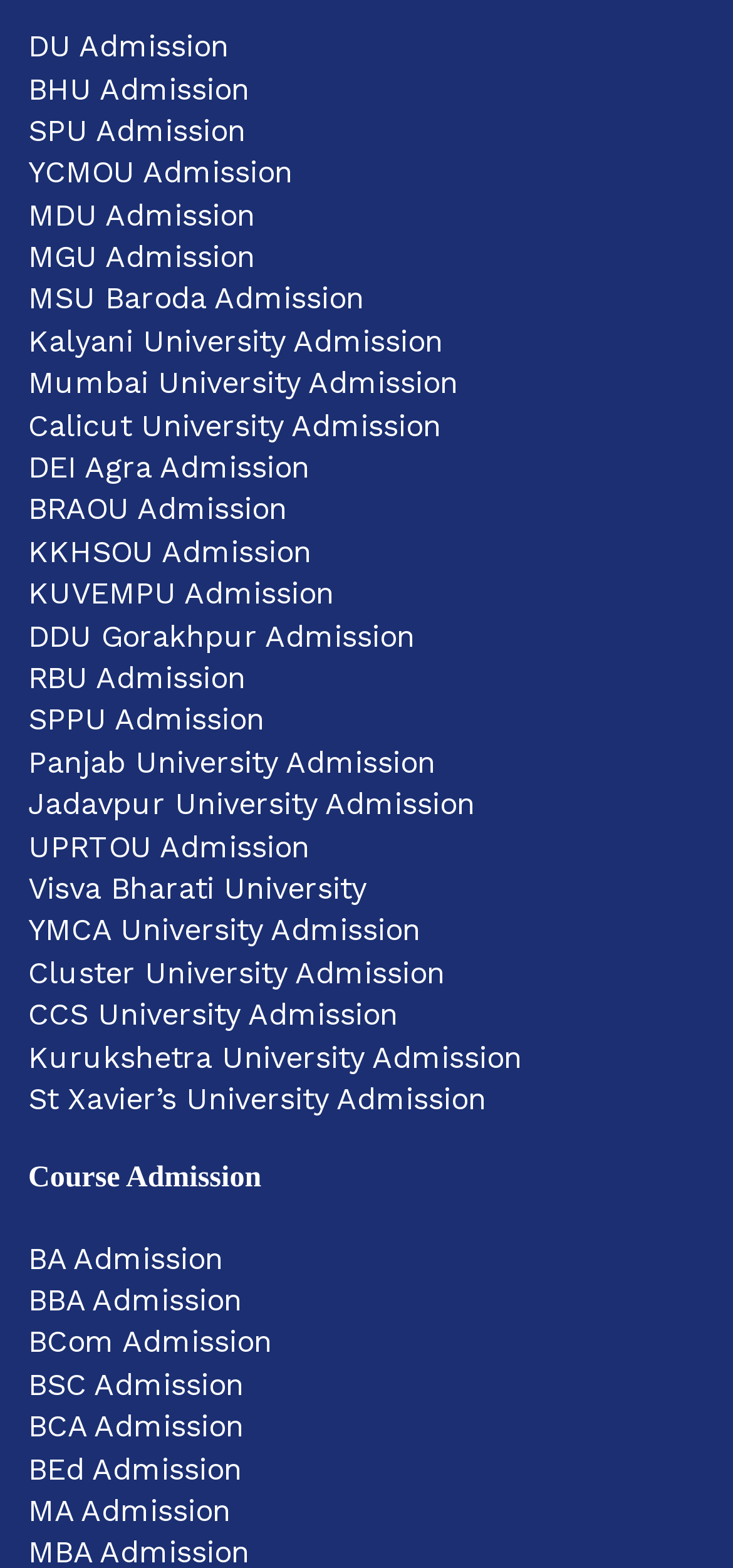Please reply to the following question using a single word or phrase: 
What is the first university admission link?

DU Admission